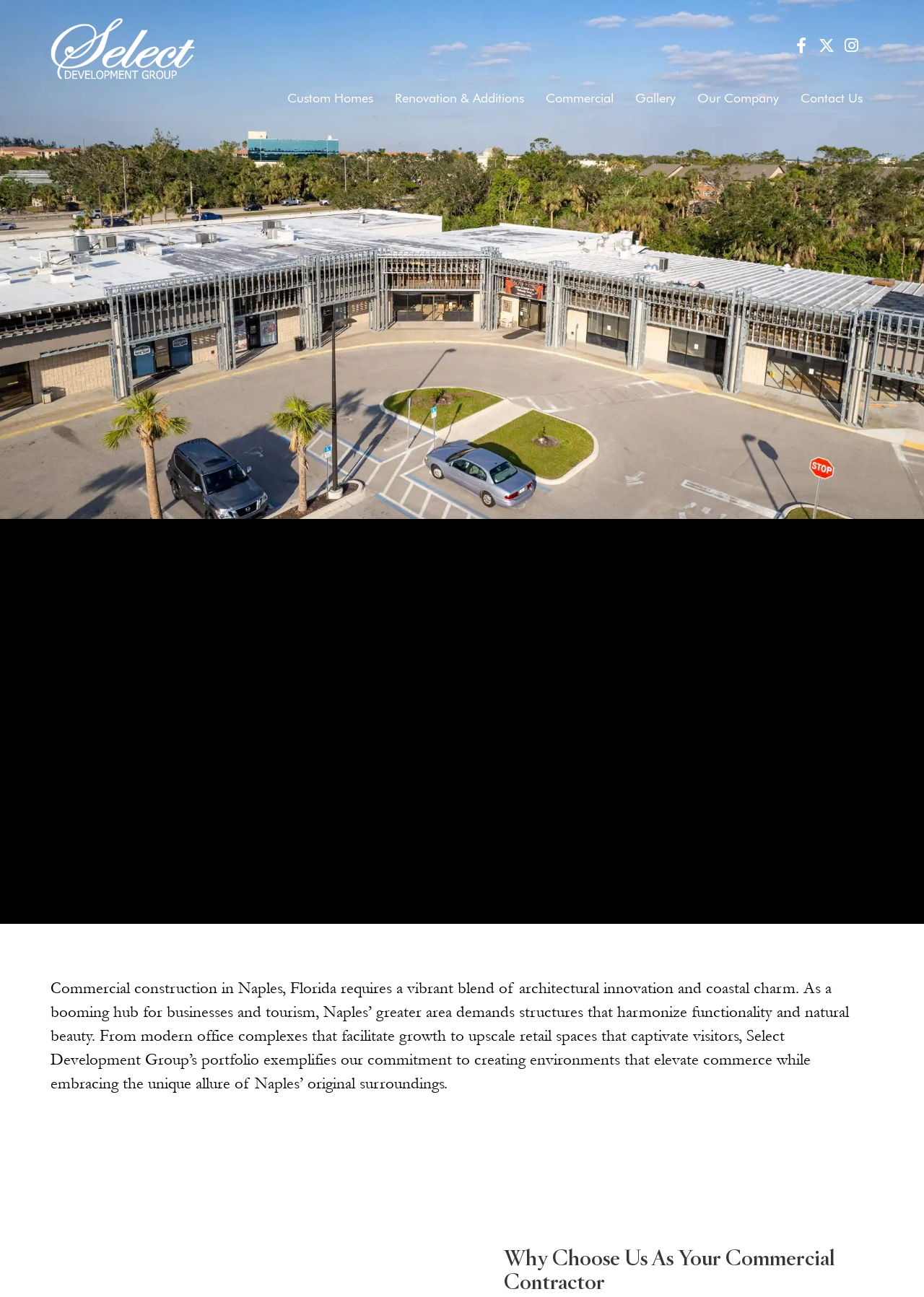What is the focus of Select Development Group's commercial construction projects?
Please answer the question with a single word or phrase, referencing the image.

Functionality and natural beauty